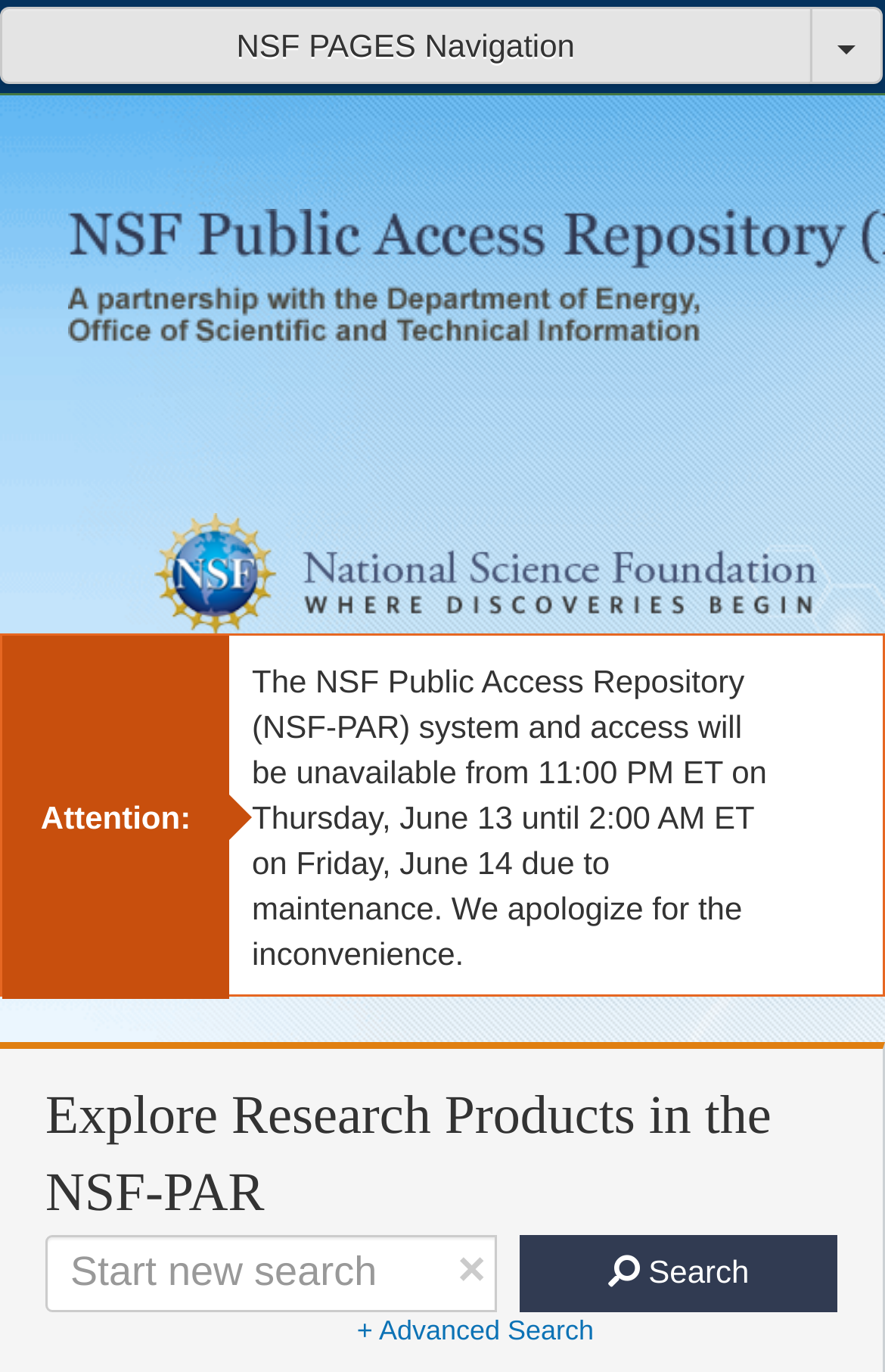Convey a detailed summary of the webpage, mentioning all key elements.

The webpage appears to be a journal article page from the National Science Foundation (NSF) PAGES platform. At the top left corner, there is a button labeled "NSF PAGES Navigation" and another button labeled "Toggle Navigation" at the top right corner. 

Below these buttons, a National Science Foundation logo is displayed, which is an image. 

Further down, there is a notice section that starts with the text "Attention:" followed by a message informing users about a scheduled maintenance period for the NSF Public Access Repository (NSF-PAR) system. 

Below the notice, there is a heading that reads "Explore Research Products in the NSF-PAR". 

Underneath this heading, there is a search bar with a textbox and a search button featuring a magnifying glass icon. The search button is located at the right end of the search bar. 

Additionally, there is an "Advanced Search" link located below the search bar.